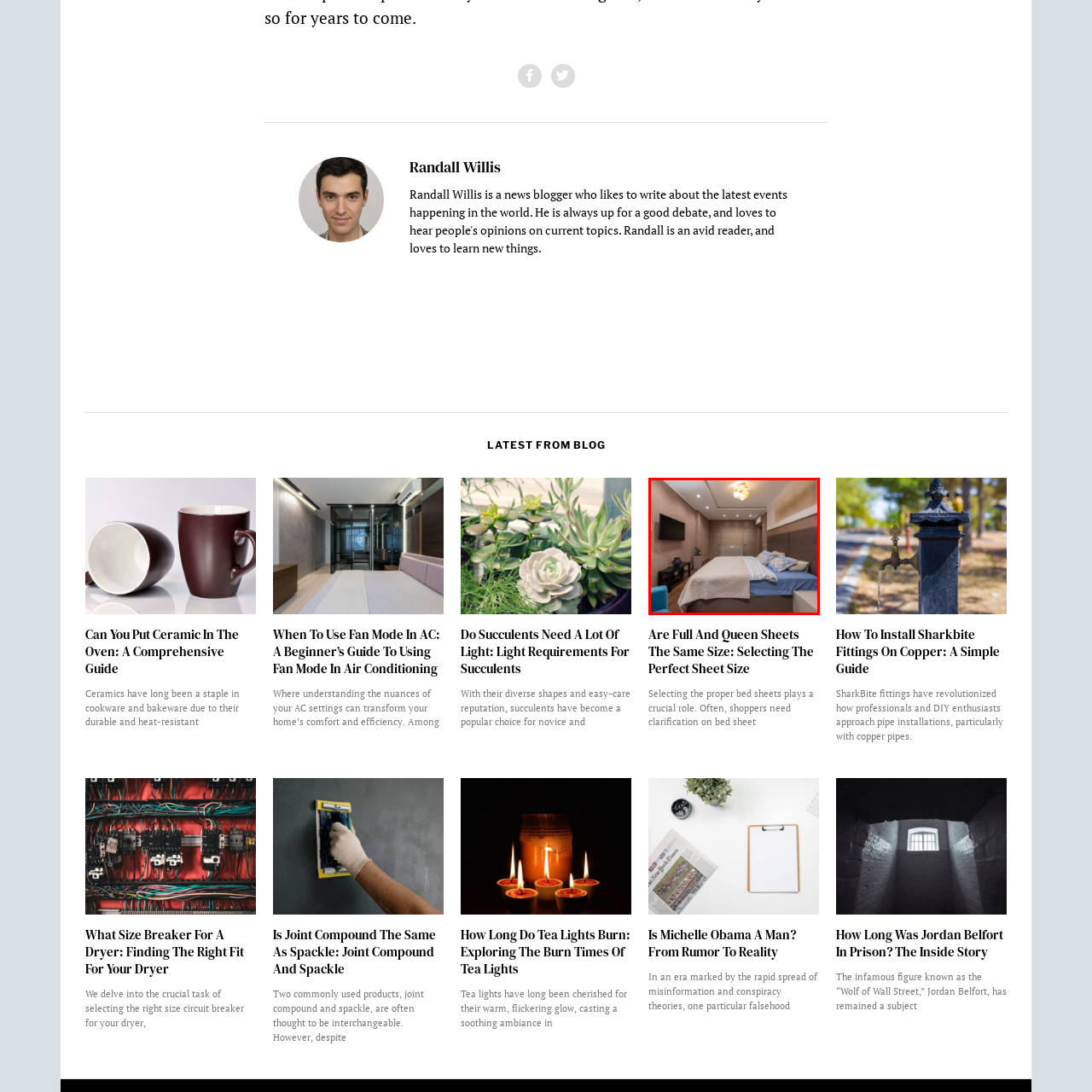Describe in detail what is happening in the image highlighted by the red border.

This image depicts a beautifully designed bedroom showcasing a modern aesthetic. The room features a neatly made bed adorned with light blue and neutral-colored bedding, providing a cozy and inviting atmosphere. Flanking the bed are elegant decorative pillows, enhancing the visual appeal. 

In the background, the walls are clad in warm, textured materials, contributing to the room's calming ambiance. A sleek flat-screen television is mounted on the wall opposite the bed, offering entertainment options. A stylish nightstand beside the bed complements the overall decor with a small plant adding a touch of greenery. 

Soft, warm lighting emanates from ceiling fixtures, highlighting the space's thoughtful design. The room is a harmonious blend of comfort and style, making it an ideal retreat for relaxation. This setting relates to the article titled "Are Full And Queen Sheets The Same Size: Selecting The Perfect Sheet Size," which helps readers navigate their bedding choices effectively.